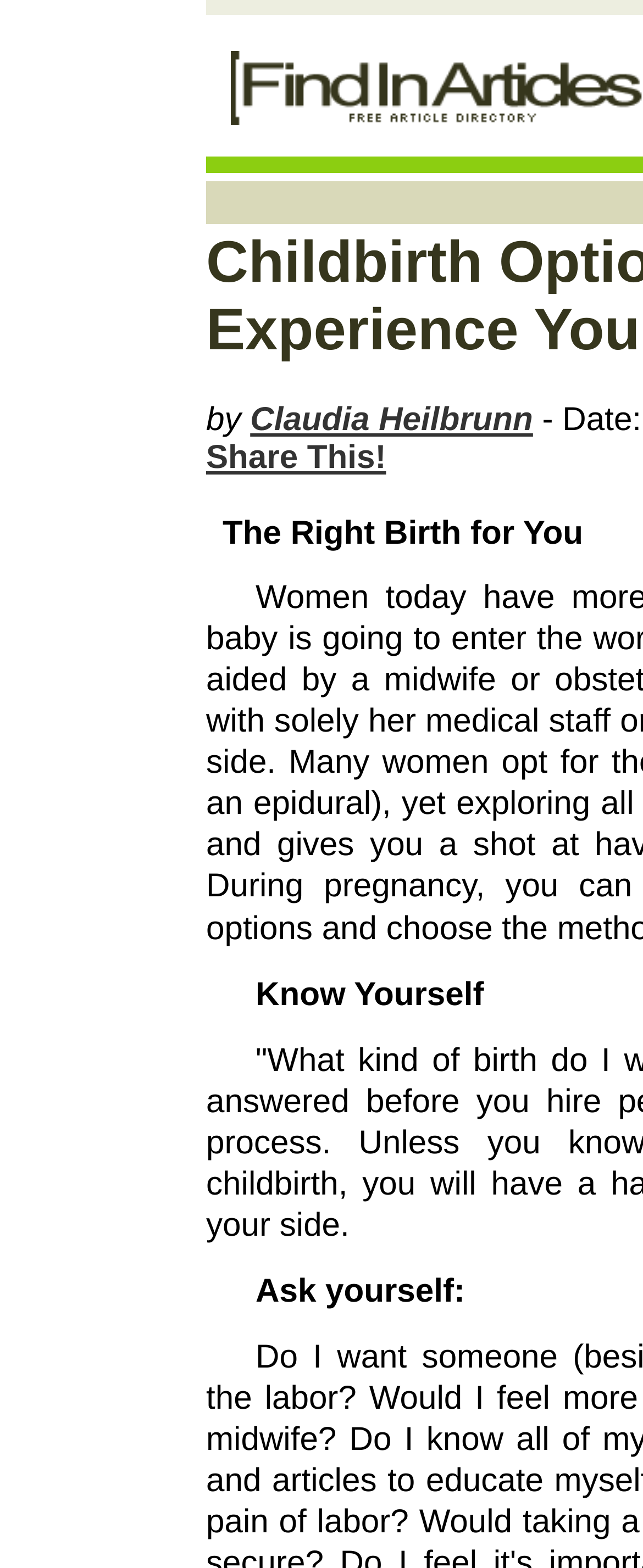Provide a short, one-word or phrase answer to the question below:
What is the title of the section below the main heading?

Know Yourself